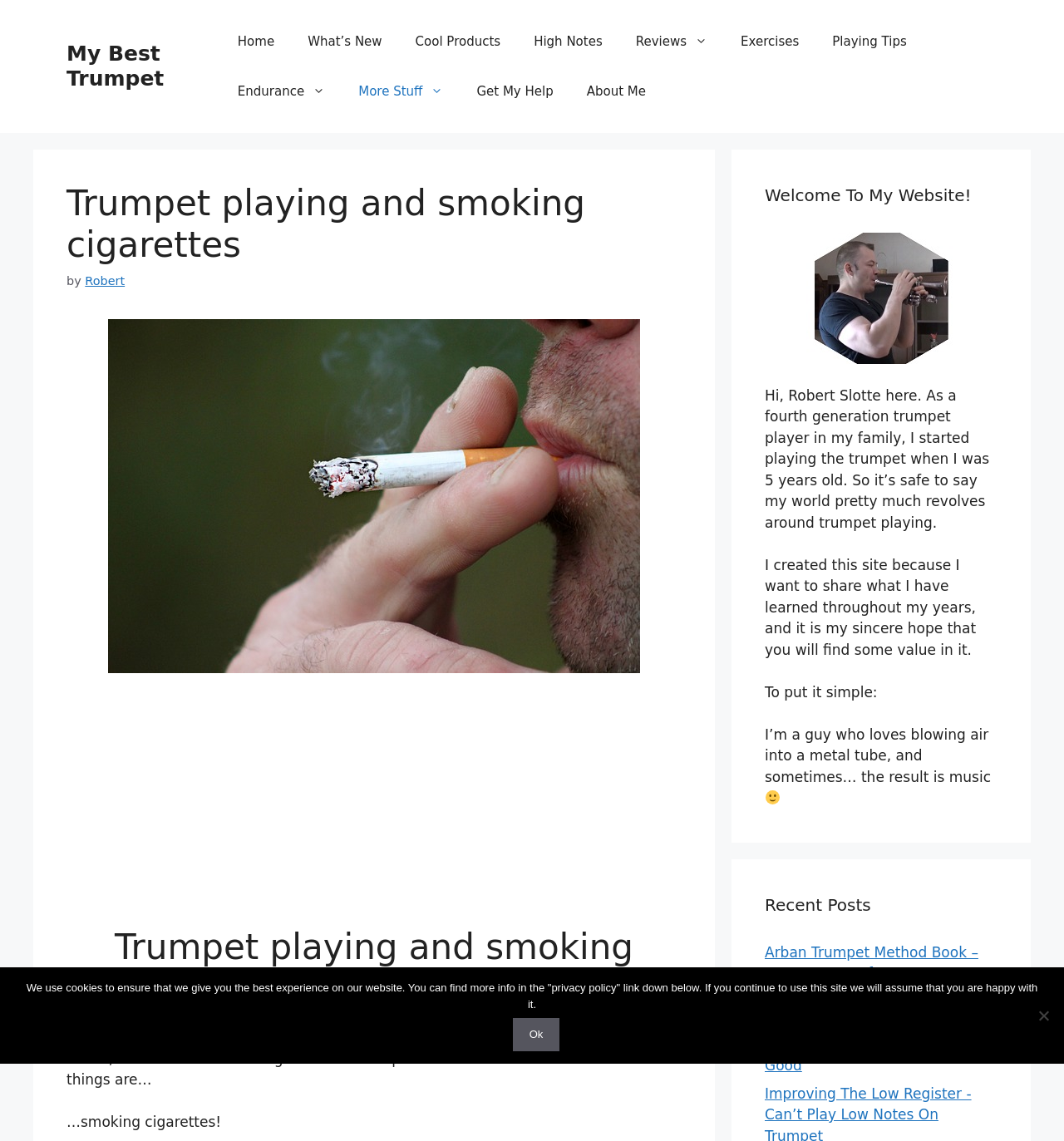Answer the question below using just one word or a short phrase: 
What is the author's occupation?

Trumpet player